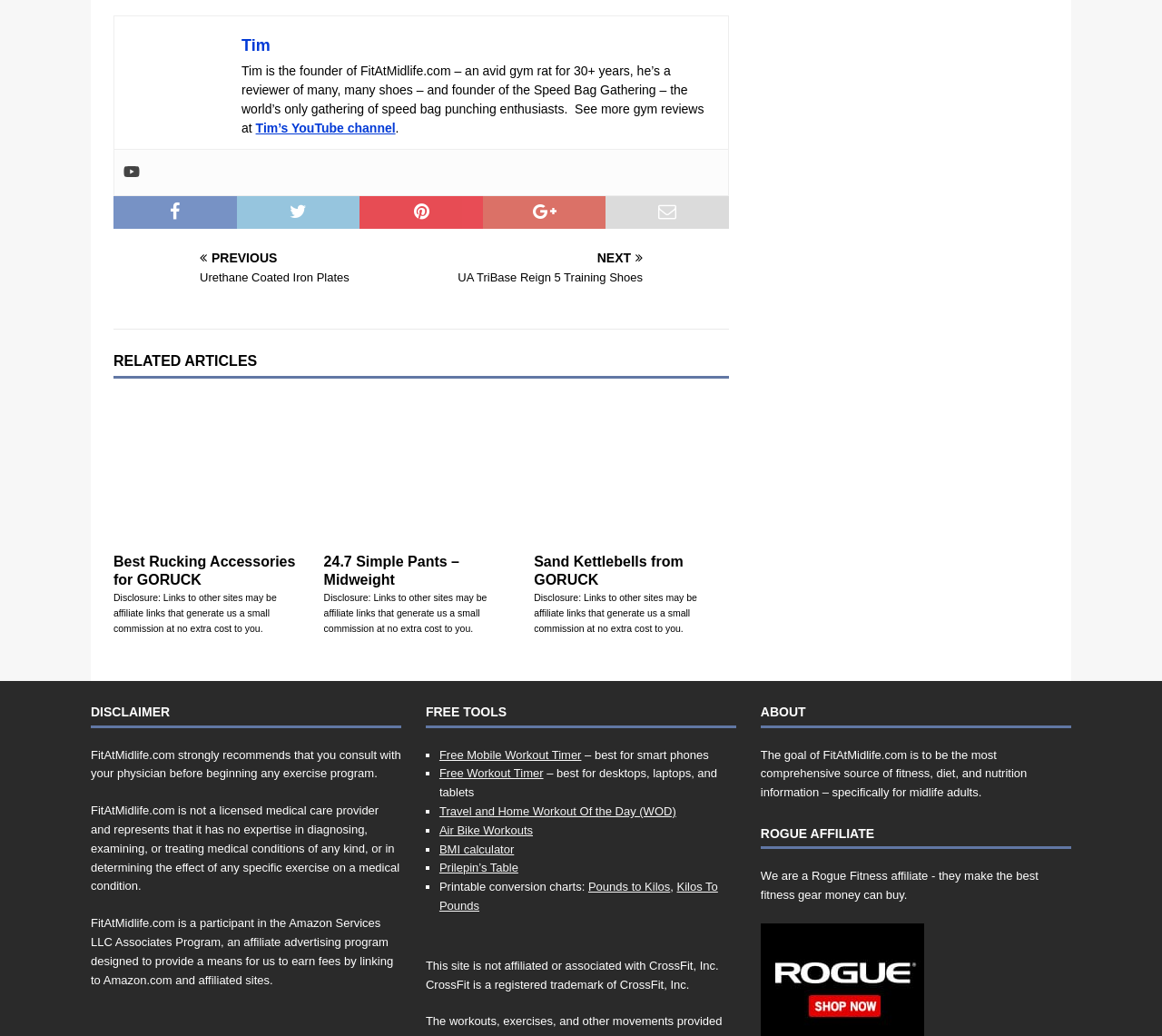What is the name of the program that FitAtMidLife.com is a participant in?
Please give a detailed and elaborate answer to the question based on the image.

The answer can be found in the static text 'FitAtMidLife.com is a participant in the Amazon Services LLC Associates Program...' which indicates that FitAtMidLife.com is a participant in this program.